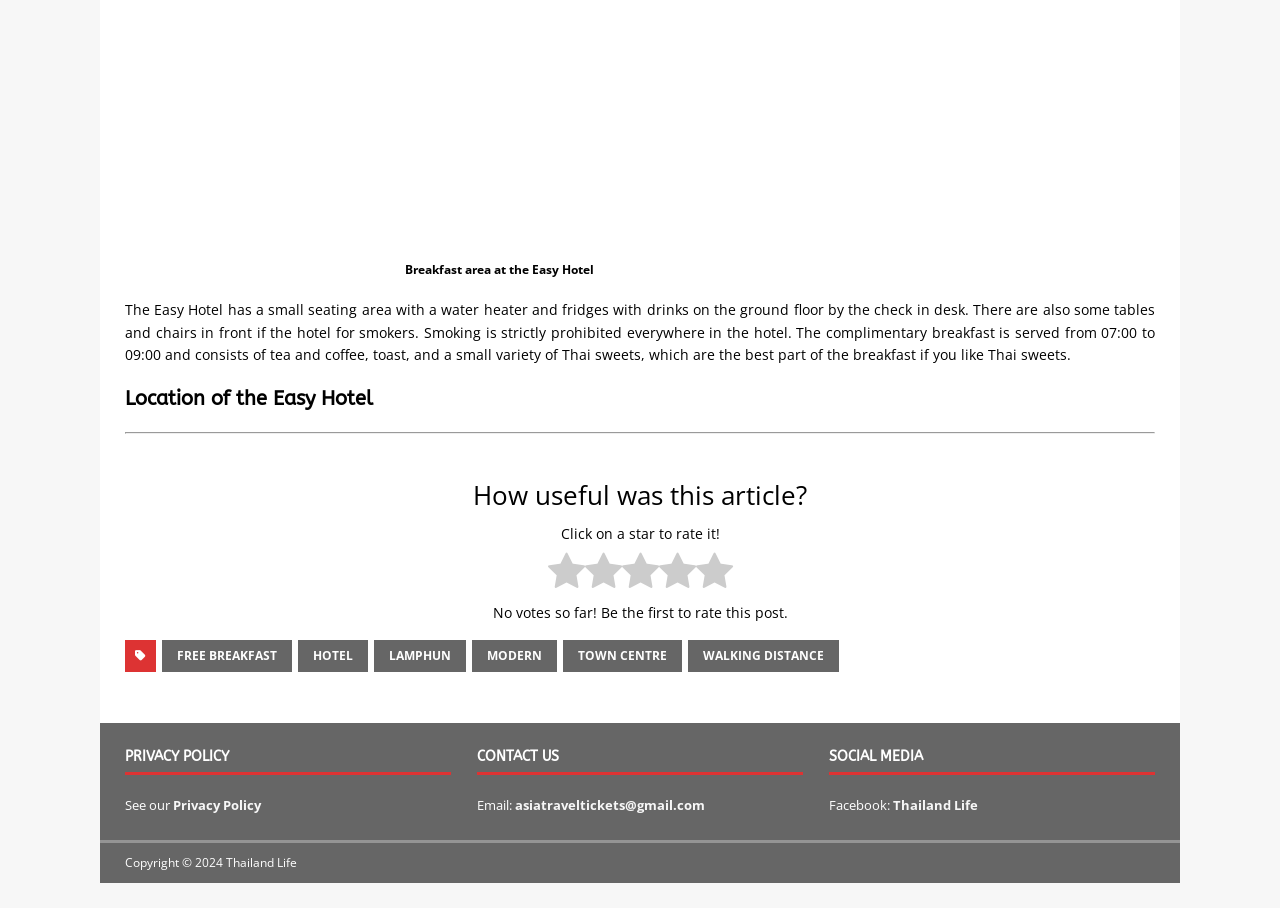Please find the bounding box for the UI element described by: "hotel".

[0.233, 0.705, 0.288, 0.74]